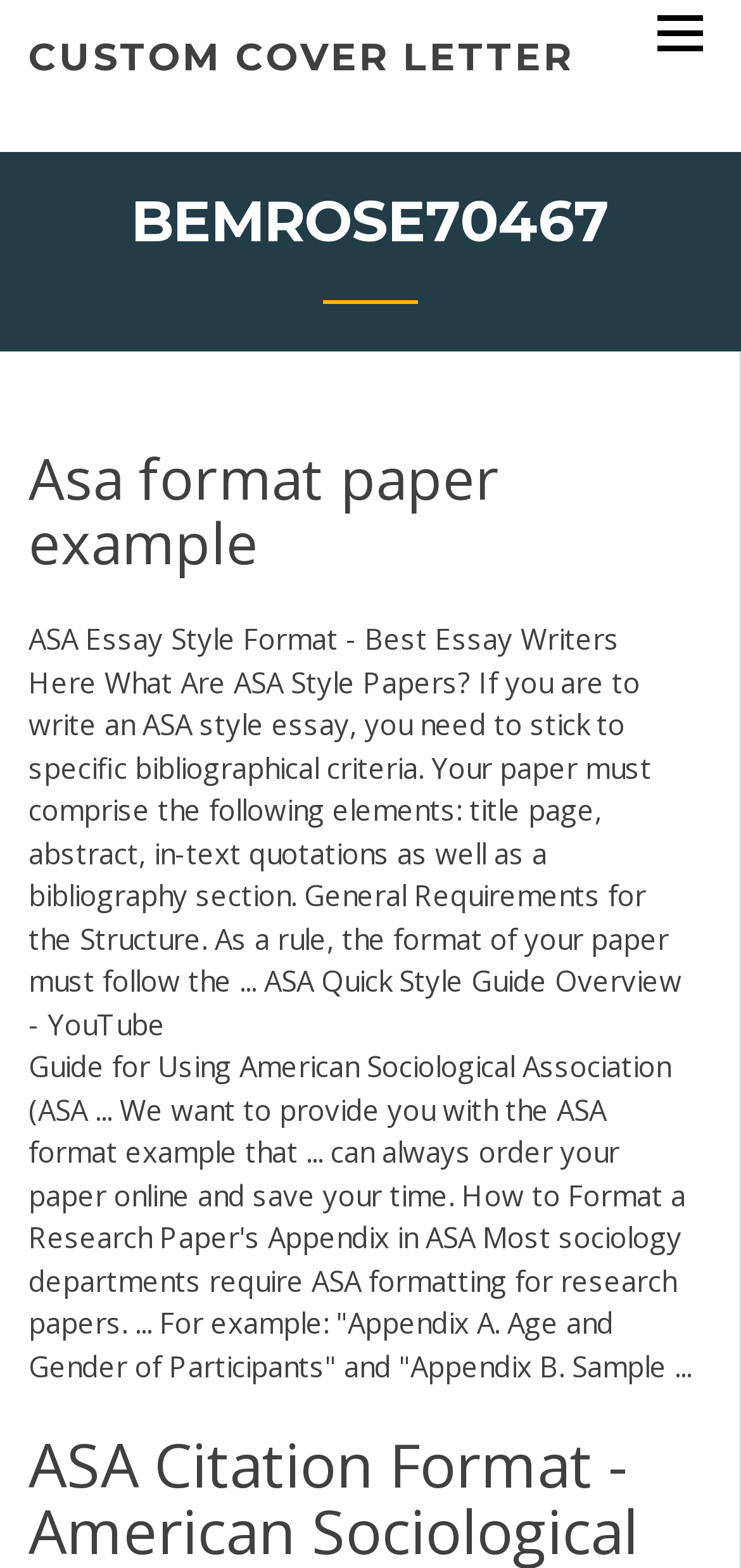Using the element description: "custom cover letter", determine the bounding box coordinates for the specified UI element. The coordinates should be four float numbers between 0 and 1, [left, top, right, bottom].

[0.038, 0.022, 0.774, 0.051]